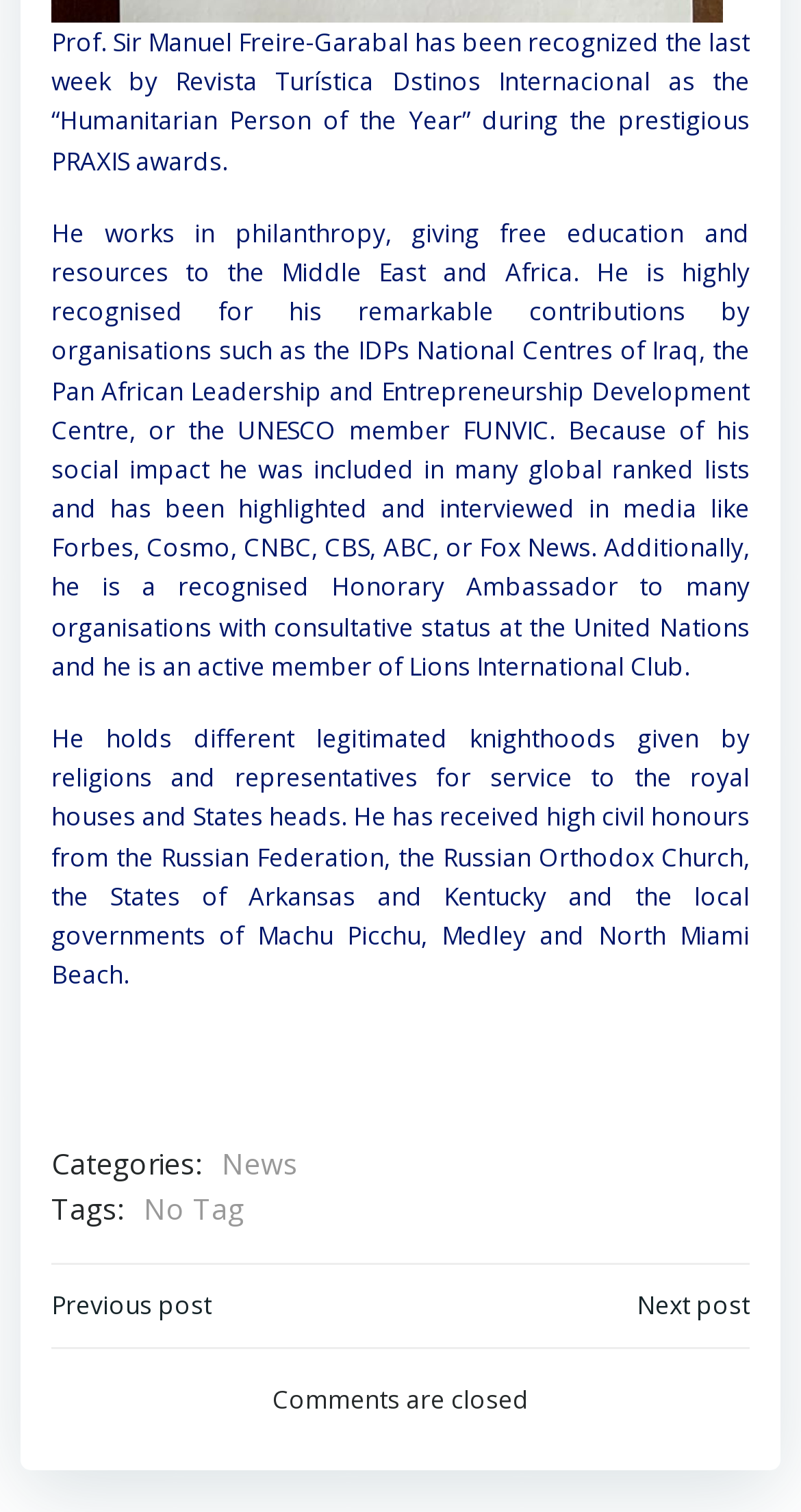Who is the Humanitarian Person of the Year?
Using the information presented in the image, please offer a detailed response to the question.

The answer can be found in the first StaticText element, which states that 'Prof. Sir Manuel Freire-Garabal has been recognized the last week by Revista Turística Dstinos Internacional as the “Humanitarian Person of the Year” during the prestigious PRAXIS awards.'